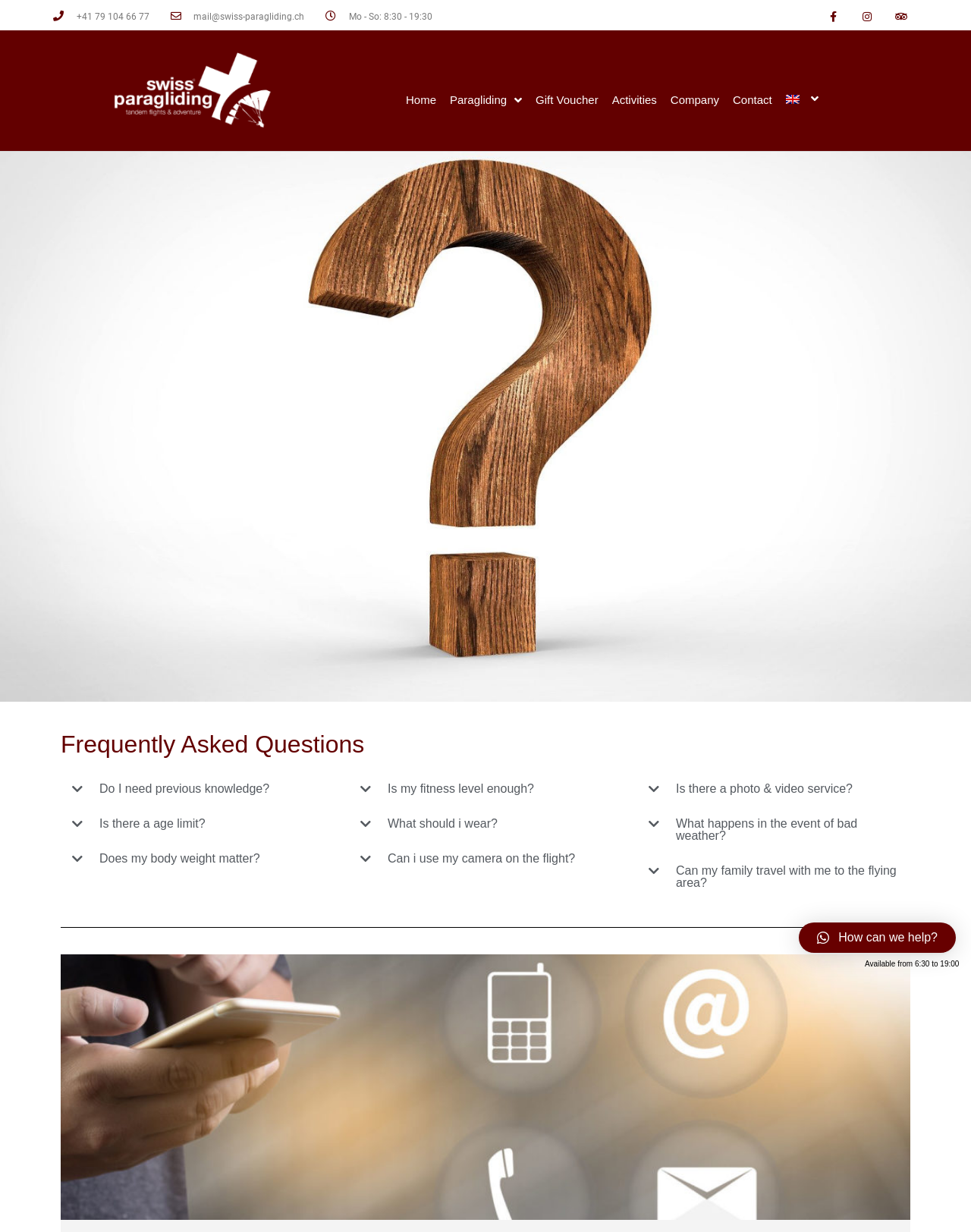Please predict the bounding box coordinates of the element's region where a click is necessary to complete the following instruction: "Contact us through email". The coordinates should be represented by four float numbers between 0 and 1, i.e., [left, top, right, bottom].

[0.175, 0.008, 0.313, 0.019]